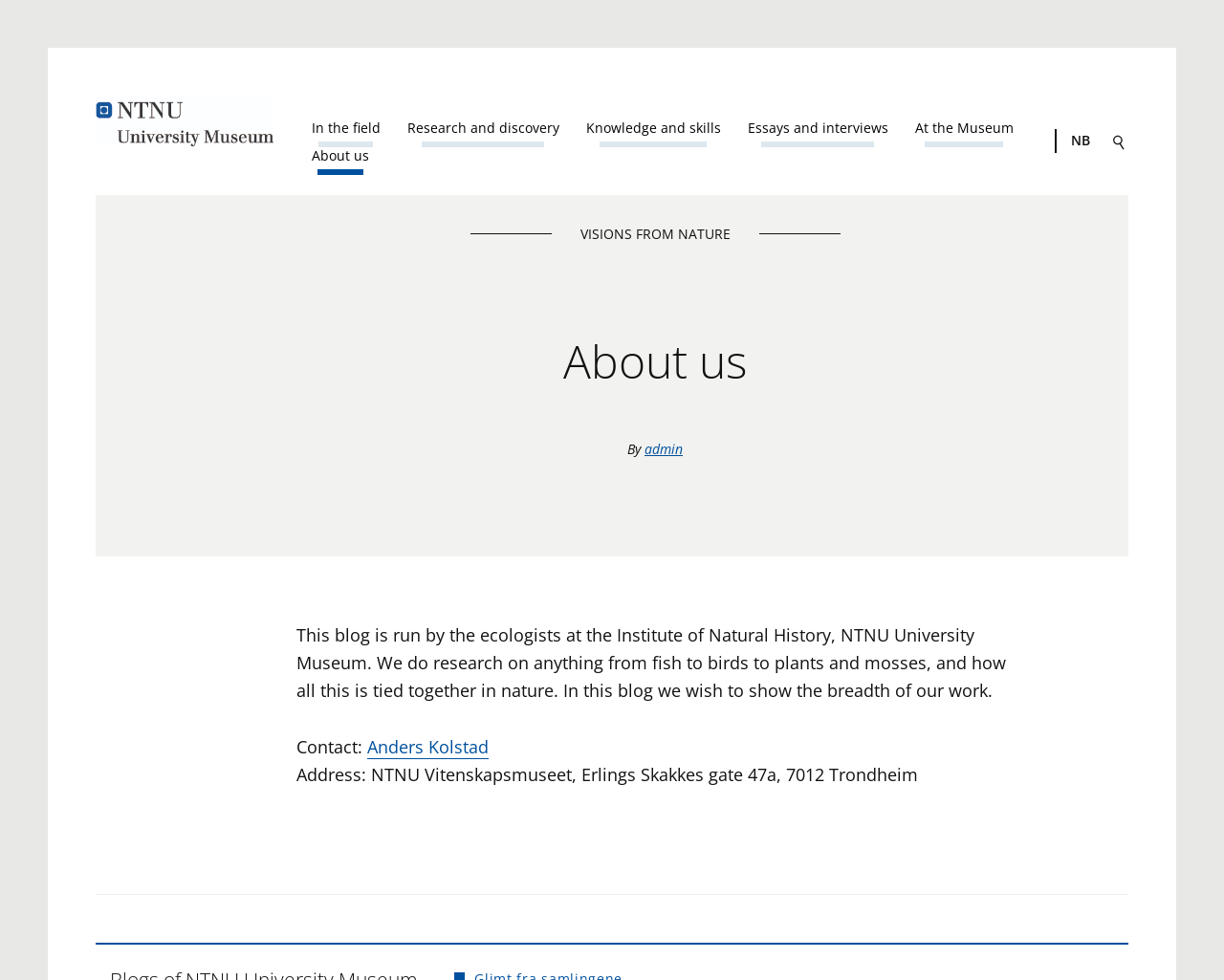Create a detailed summary of the webpage's content and design.

The webpage is about "Visions from Nature" and appears to be a blog or informational page. At the top left, there is a link to "NTNU Vitenskapsmuseet" accompanied by an image. Below this, there are six horizontal links: "In the field", "Research and discovery", "Knowledge and skills", "Essays and interviews", "At the Museum", and "About us". These links are positioned in a row, taking up about half of the screen width.

To the right of these links, there are two more links: "NB" and "Search", with the latter accompanied by an image. The main content of the page is divided into sections, with a large header "VISIONS FROM NATURE" at the top, followed by a subheading "About us". Below this, there is a paragraph of text describing the blog, which is run by ecologists at the NTNU University Museum. The text explains that the blog showcases the breadth of their research work.

Further down, there is a section with contact information, including a link to "Anders Kolstad" and an address for the NTNU Vitenskapsmuseet. The page ends with a horizontal separator line at the bottom. Overall, the webpage has a simple and organized layout, with clear headings and concise text.